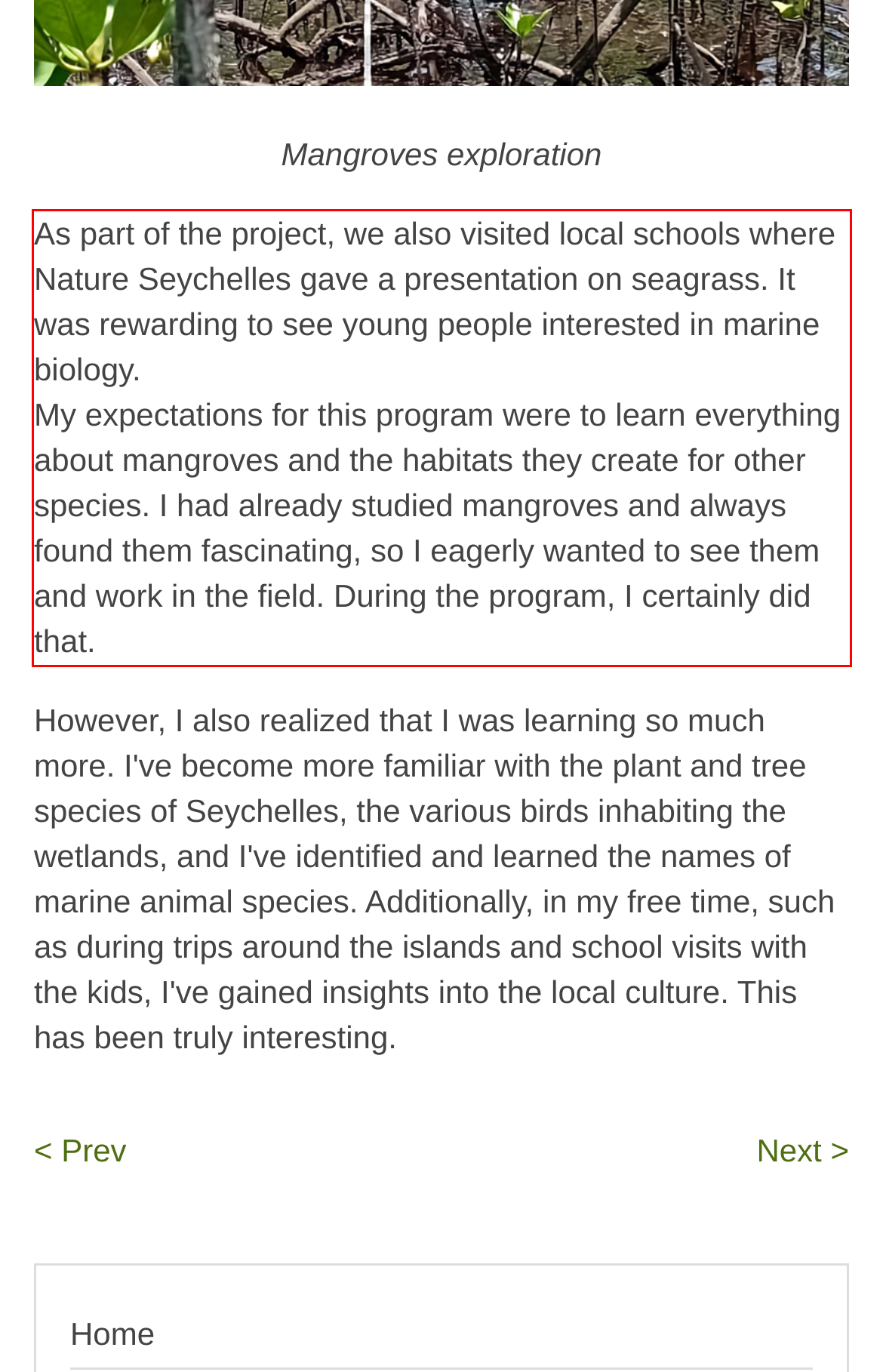Examine the screenshot of the webpage, locate the red bounding box, and generate the text contained within it.

As part of the project, we also visited local schools where Nature Seychelles gave a presentation on seagrass. It was rewarding to see young people interested in marine biology. My expectations for this program were to learn everything about mangroves and the habitats they create for other species. I had already studied mangroves and always found them fascinating, so I eagerly wanted to see them and work in the field. During the program, I certainly did that.